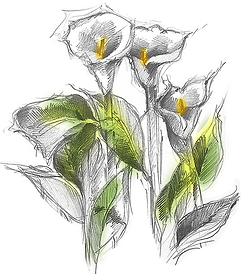Give an in-depth description of what is happening in the image.

The image features an elegant illustration of three calla lilies, characterized by their graceful curves and distinctive shape. The delicate blooms are depicted in a blend of muted grays and whites, highlighted by subtle touches of yellow in their centers, suggesting vibrancy and life. Surrounding the flowers are lush green leaves that add depth and contrast to the composition, enhancing the overall sense of freshness and natural beauty. This artwork resonates with the themes of nature and transformation, tying into the concept of wine decanting, as emphasized in the surrounding text about the innovative design of the Decanterino. The calla lilies symbolize the origin and journey of wine, encapsulating a story that intertwines nature, time, and artistry.